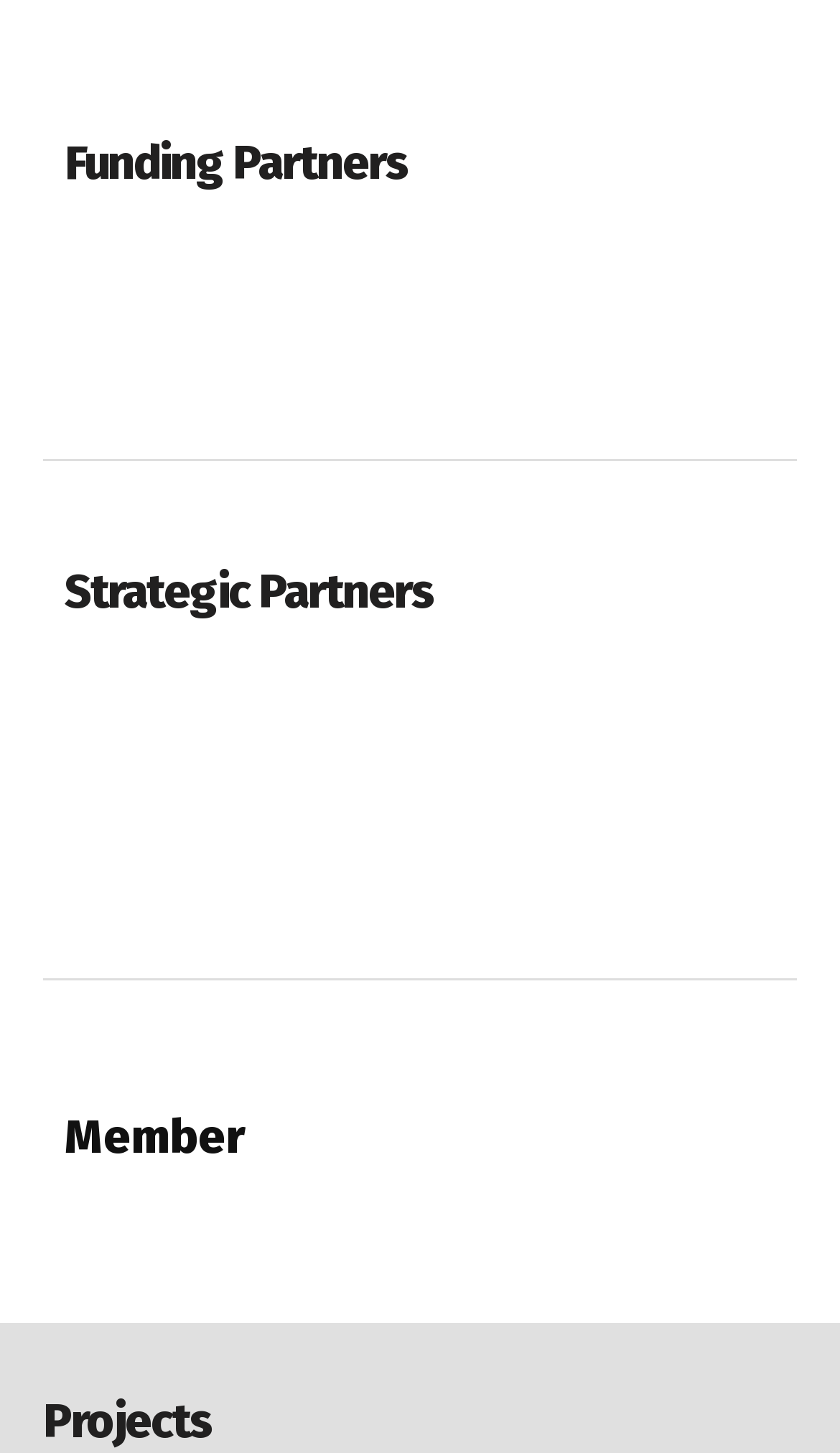Identify the bounding box for the UI element described as: "alt="client-image" title="GIJN Animated Logo"". Ensure the coordinates are four float numbers between 0 and 1, formatted as [left, top, right, bottom].

[0.128, 0.849, 0.369, 0.876]